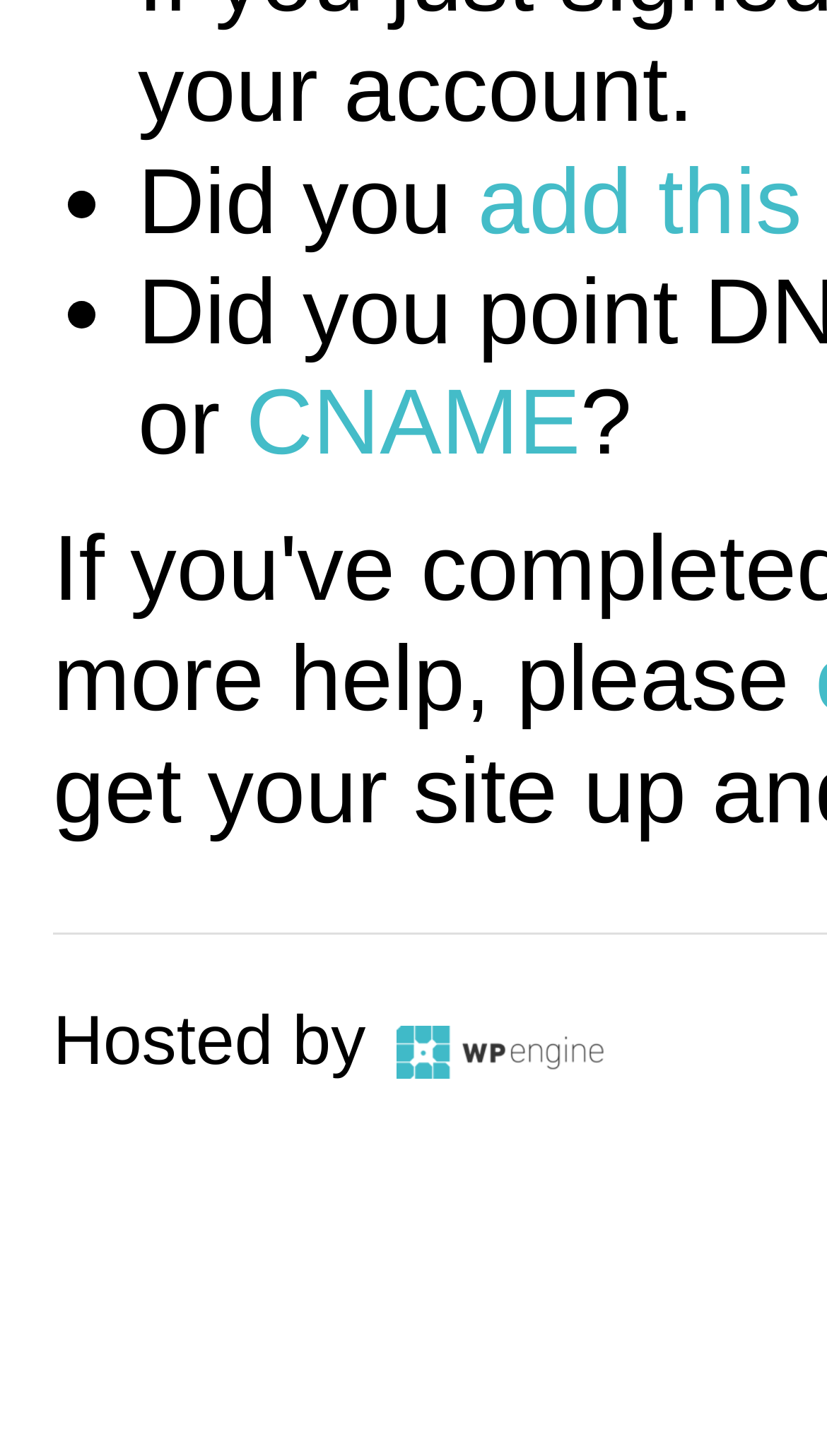Based on the provided description, "personal email account", find the bounding box of the corresponding UI element in the screenshot.

None